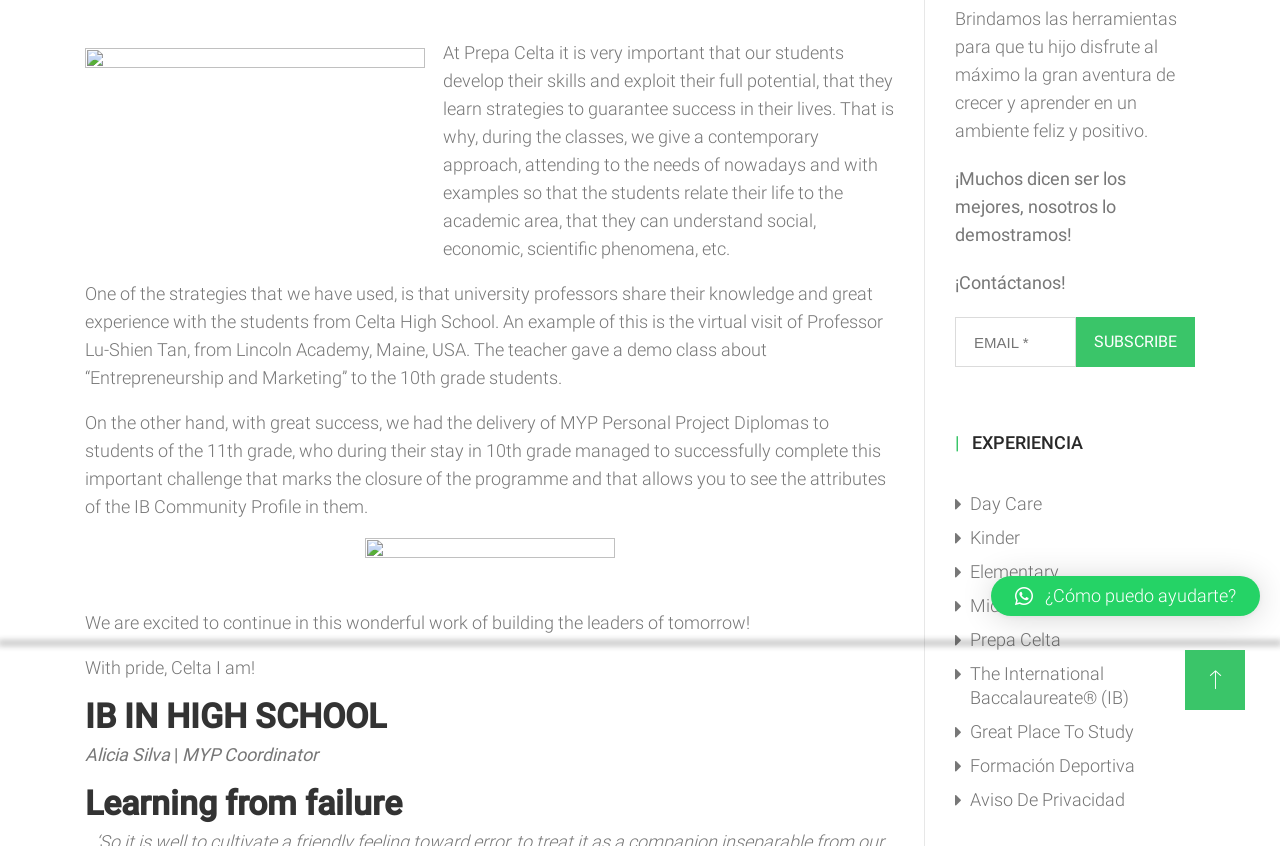Identify the bounding box of the UI element that matches this description: "SUBSCRIBE".

[0.841, 0.375, 0.934, 0.434]